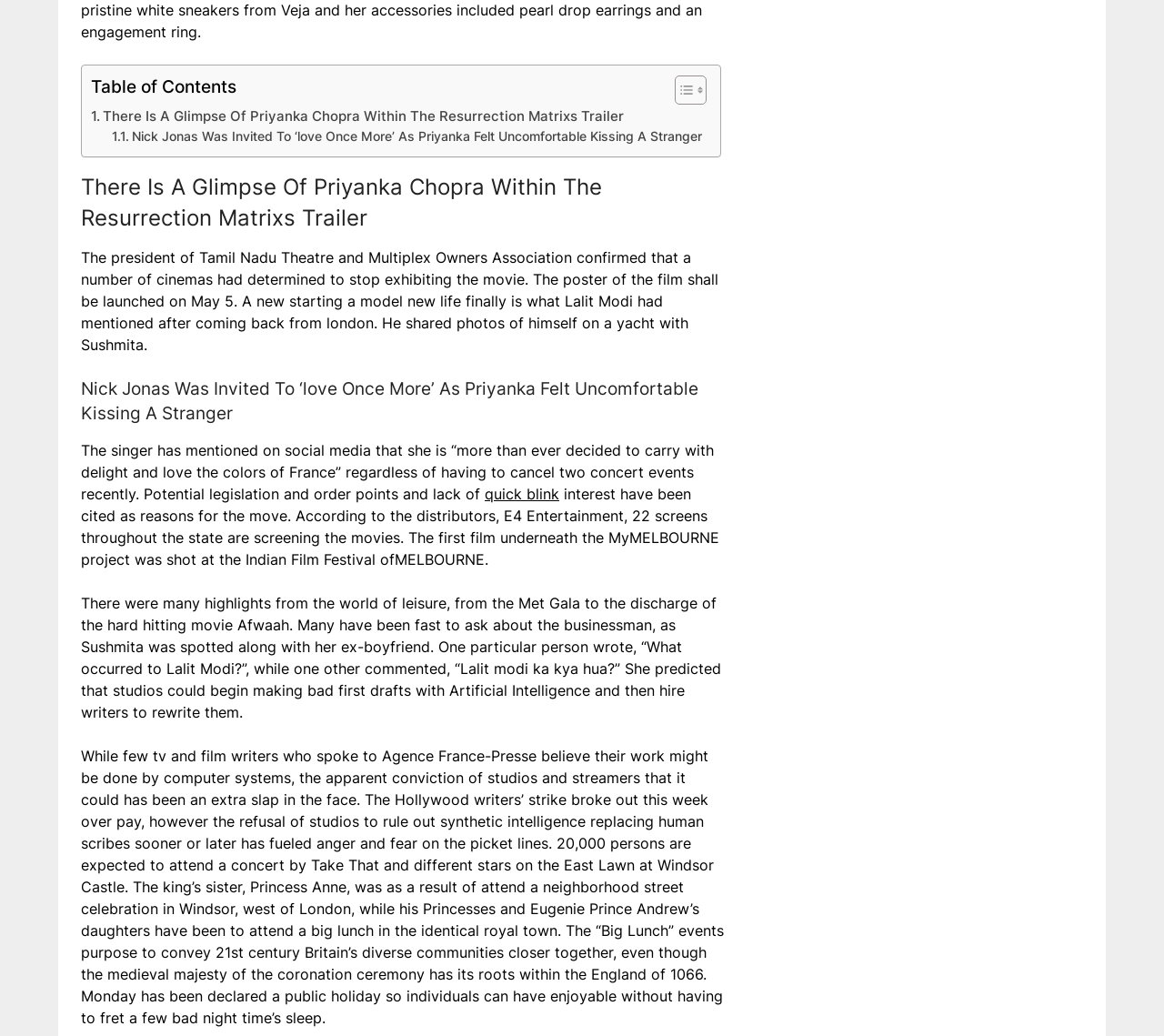What is the name of the project where the first film was shot at the Indian Film Festival of MELBOURNE?
Please ensure your answer to the question is detailed and covers all necessary aspects.

I found the answer by reading the text 'The first film underneath the MyMELBOURNE project was shot at the Indian Film Festival of MELBOURNE.' which is located in the middle of the webpage.